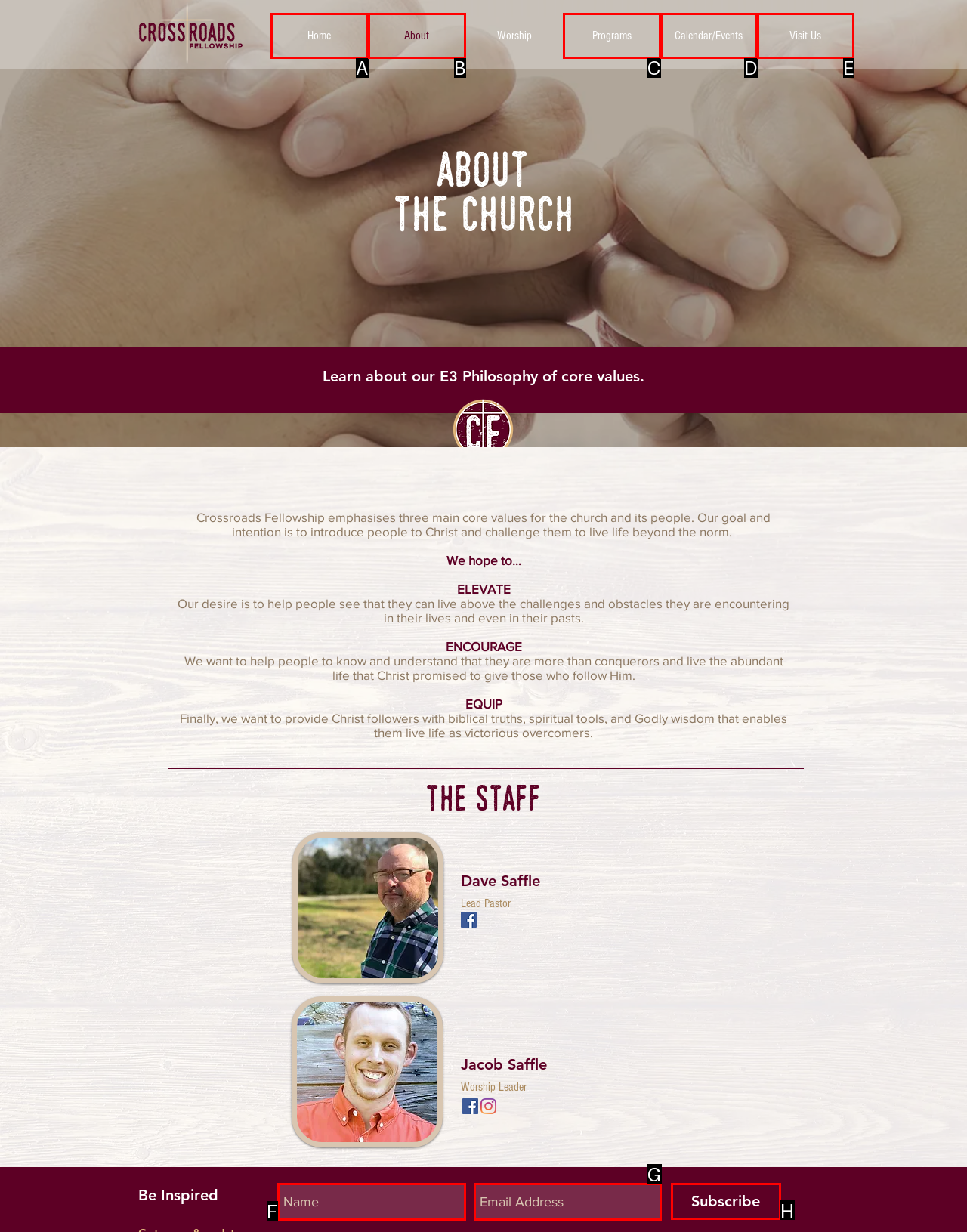Using the description: Calendar/Events, find the HTML element that matches it. Answer with the letter of the chosen option.

D